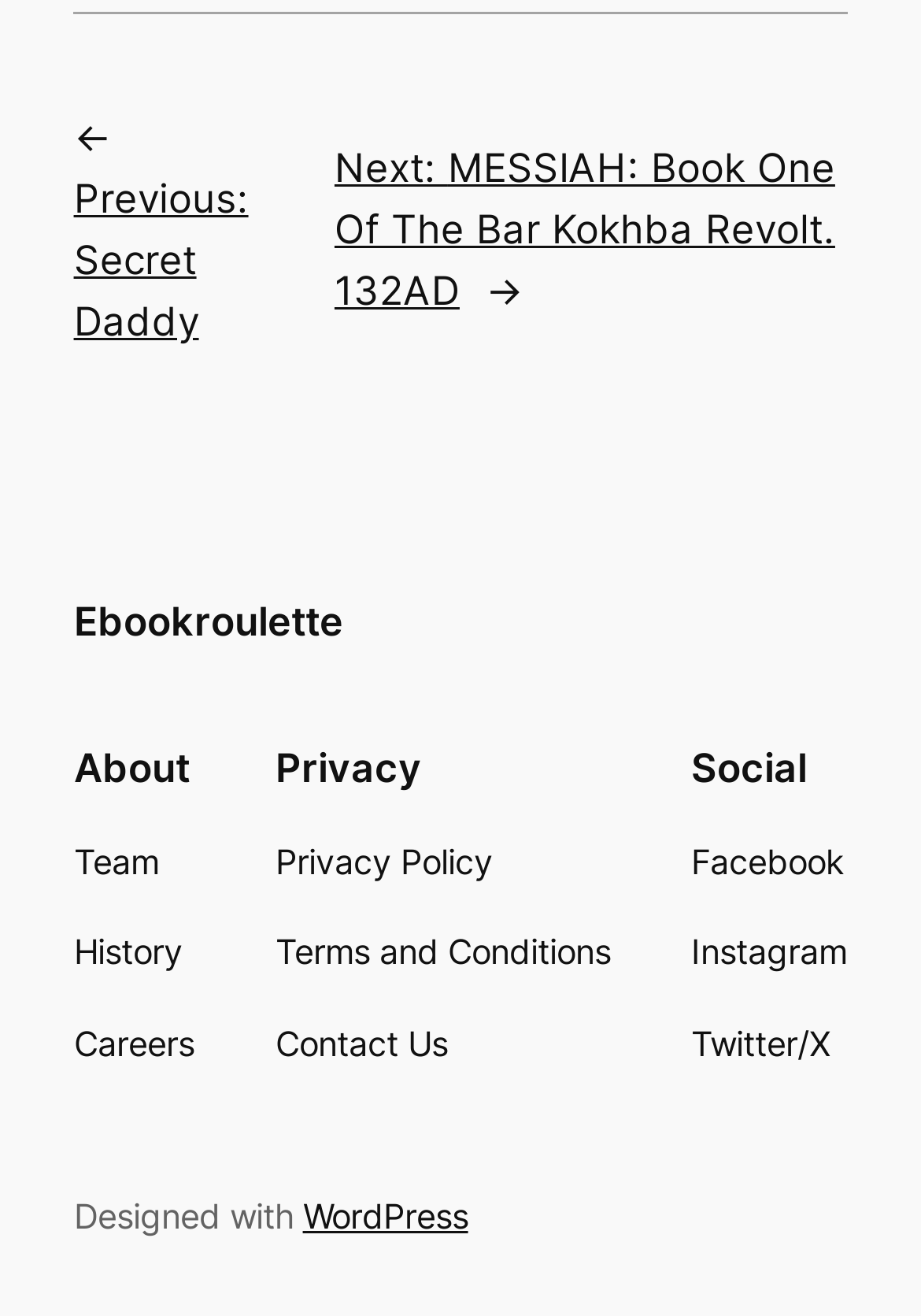Identify the bounding box of the UI component described as: "Privacy Policy".

[0.299, 0.636, 0.535, 0.676]